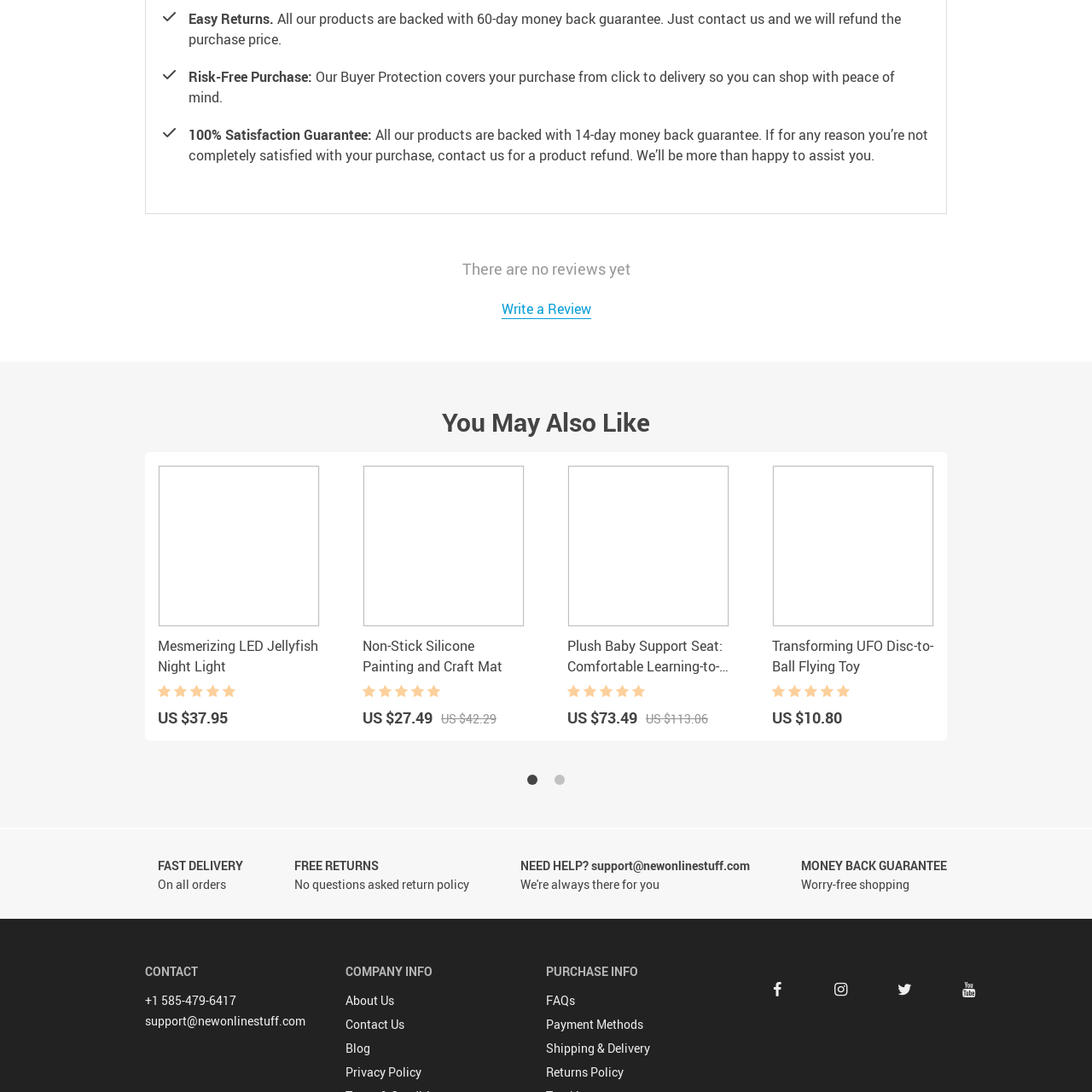Illustrate the image within the red boundary with a detailed caption.

The image features a playful illustration of a mesmerizing LED jellyfish night light, designed to evoke a sense of tranquility and charm. This lightweight and captivating decoration is ideal for children's rooms, adding whimsy to nighttime settings. Its gentle, glowing effect creates a calming atmosphere, making it perfect for lullabies and bedtime stories. The night light is prominently displayed alongside other recommended products like a non-stick silicone painting mat and a plush baby support seat. Each product is thoughtfully curated to enhance comfort and creativity in family-friendly spaces, catering to both aesthetic and practical needs.